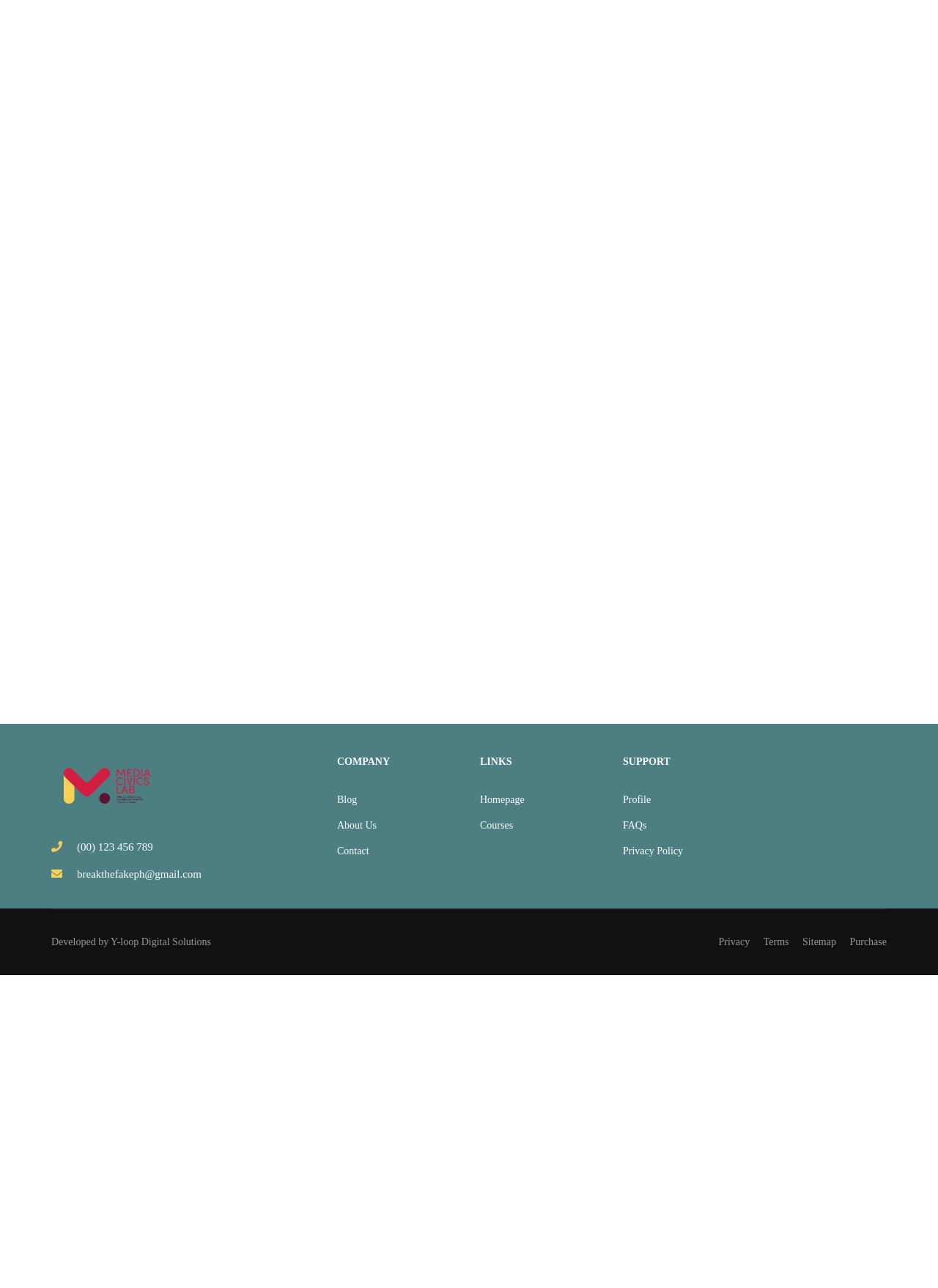What is the developer of the website?
Your answer should be a single word or phrase derived from the screenshot.

Y-loop Digital Solutions